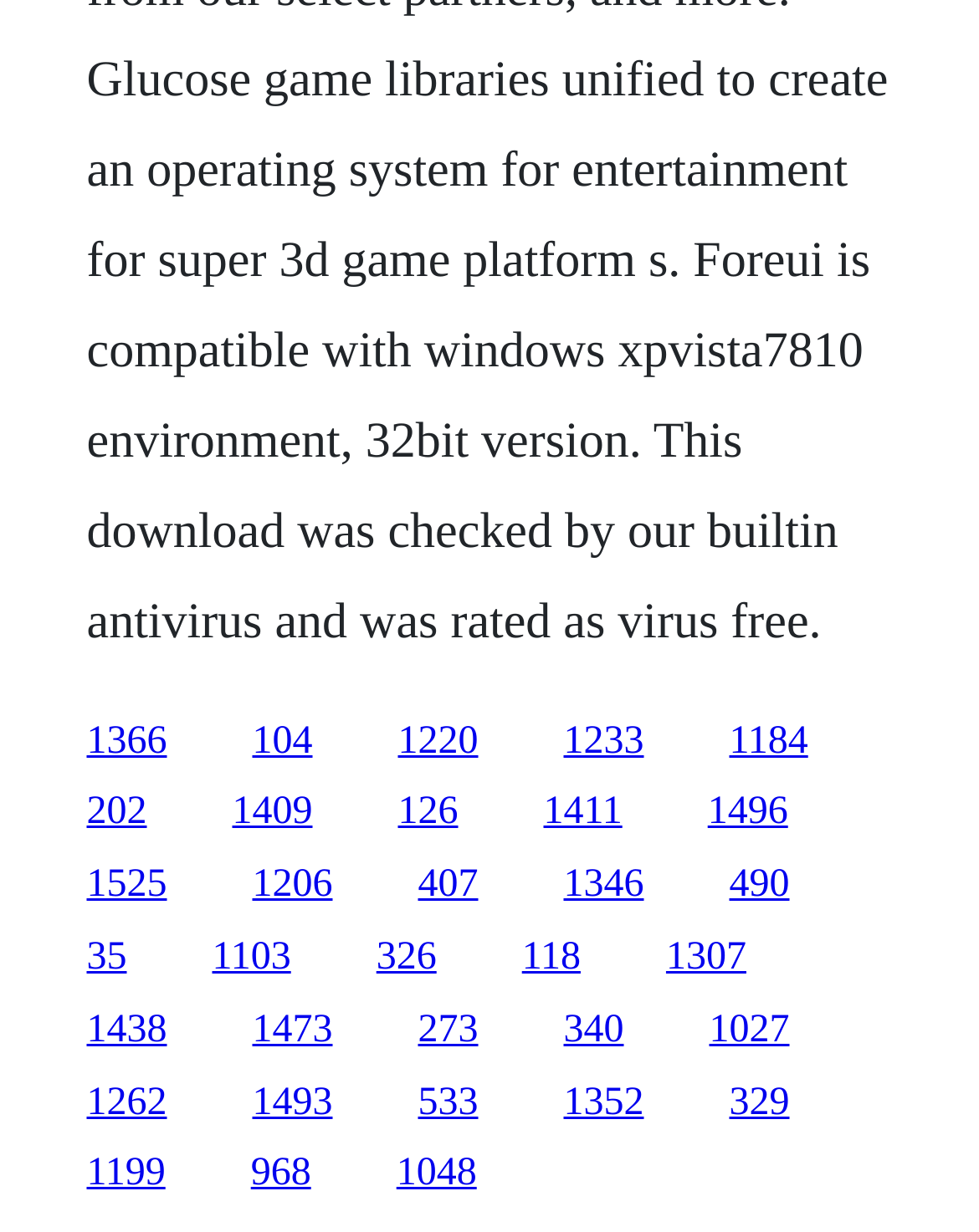What is the number of links on the webpage?
Using the screenshot, give a one-word or short phrase answer.

40